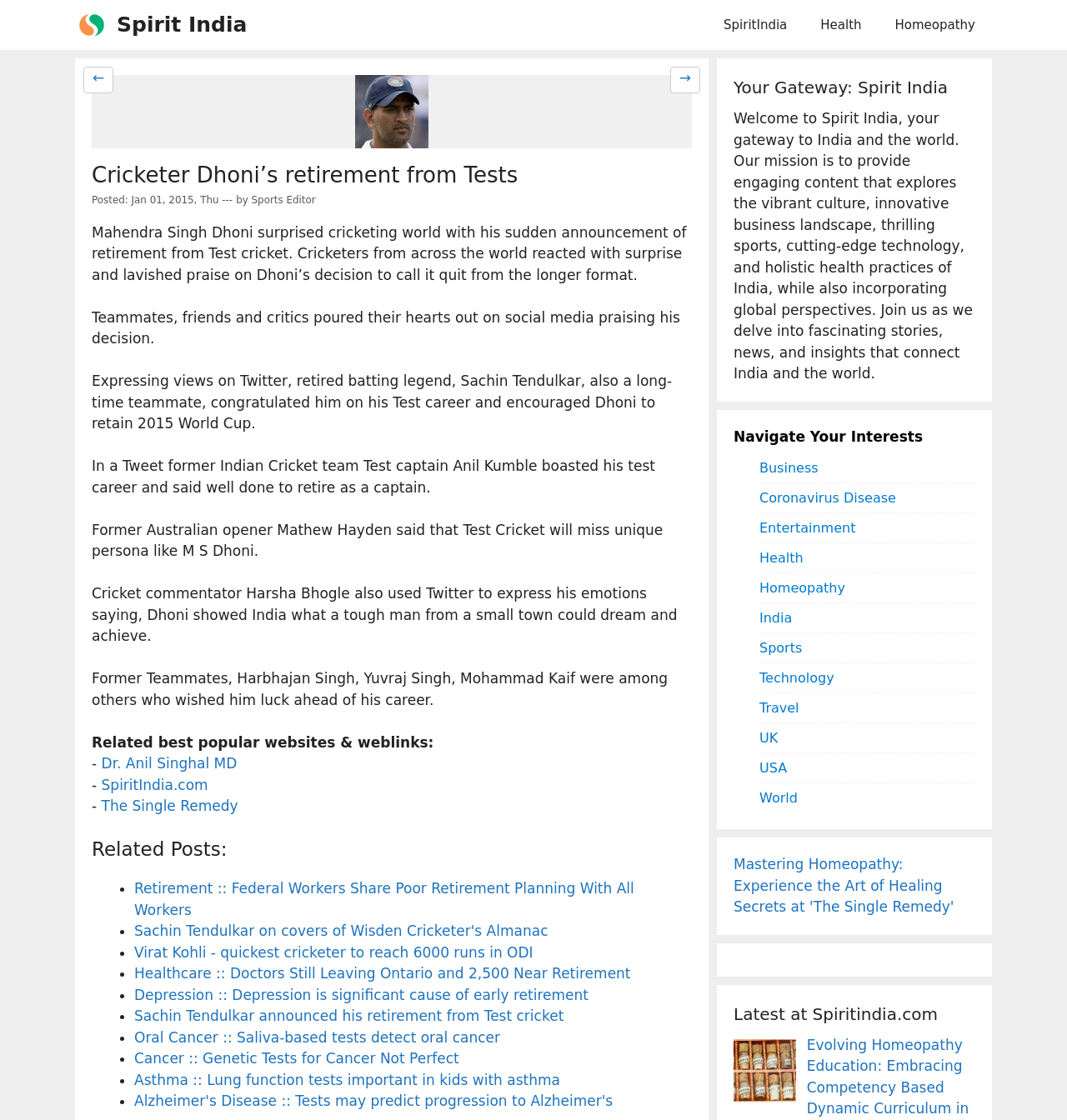Determine the bounding box for the UI element described here: "Dr. Anil Singhal MD".

[0.095, 0.674, 0.222, 0.689]